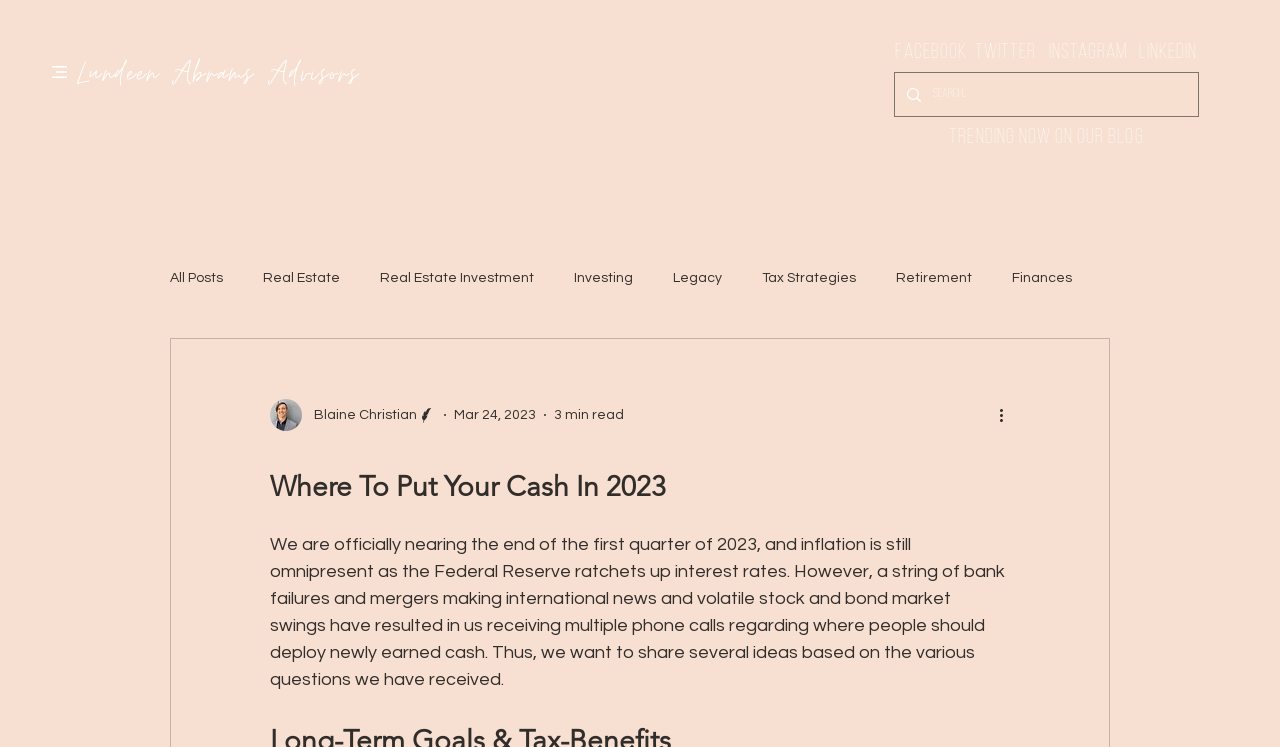Please specify the bounding box coordinates of the clickable region necessary for completing the following instruction: "Read the article about buying Bitcoin with a self-directed IRA". The coordinates must consist of four float numbers between 0 and 1, i.e., [left, top, right, bottom].

None